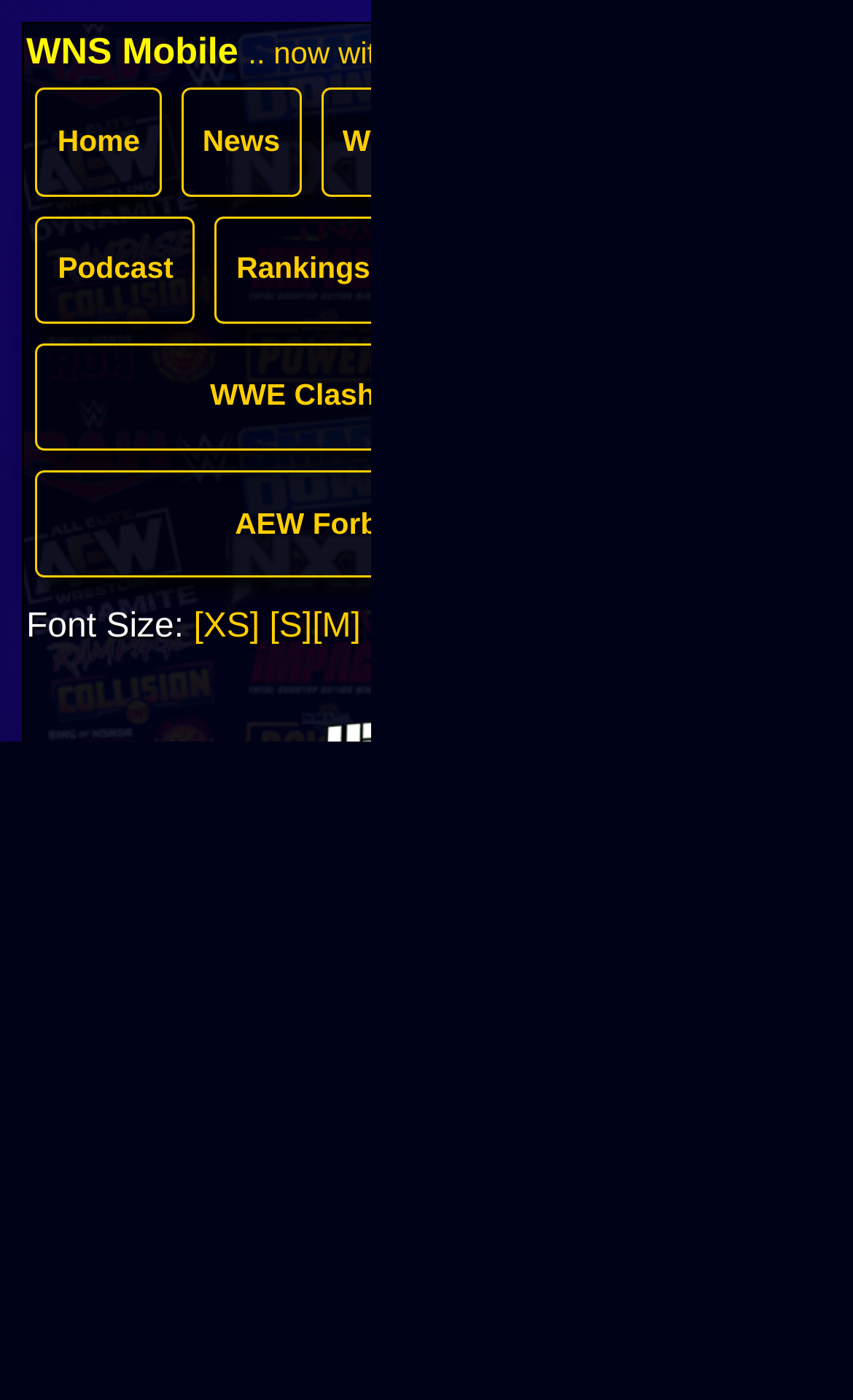Using the element description: ".. now with Discord!", determine the bounding box coordinates for the specified UI element. The coordinates should be four float numbers between 0 and 1, [left, top, right, bottom].

[0.291, 0.025, 0.602, 0.05]